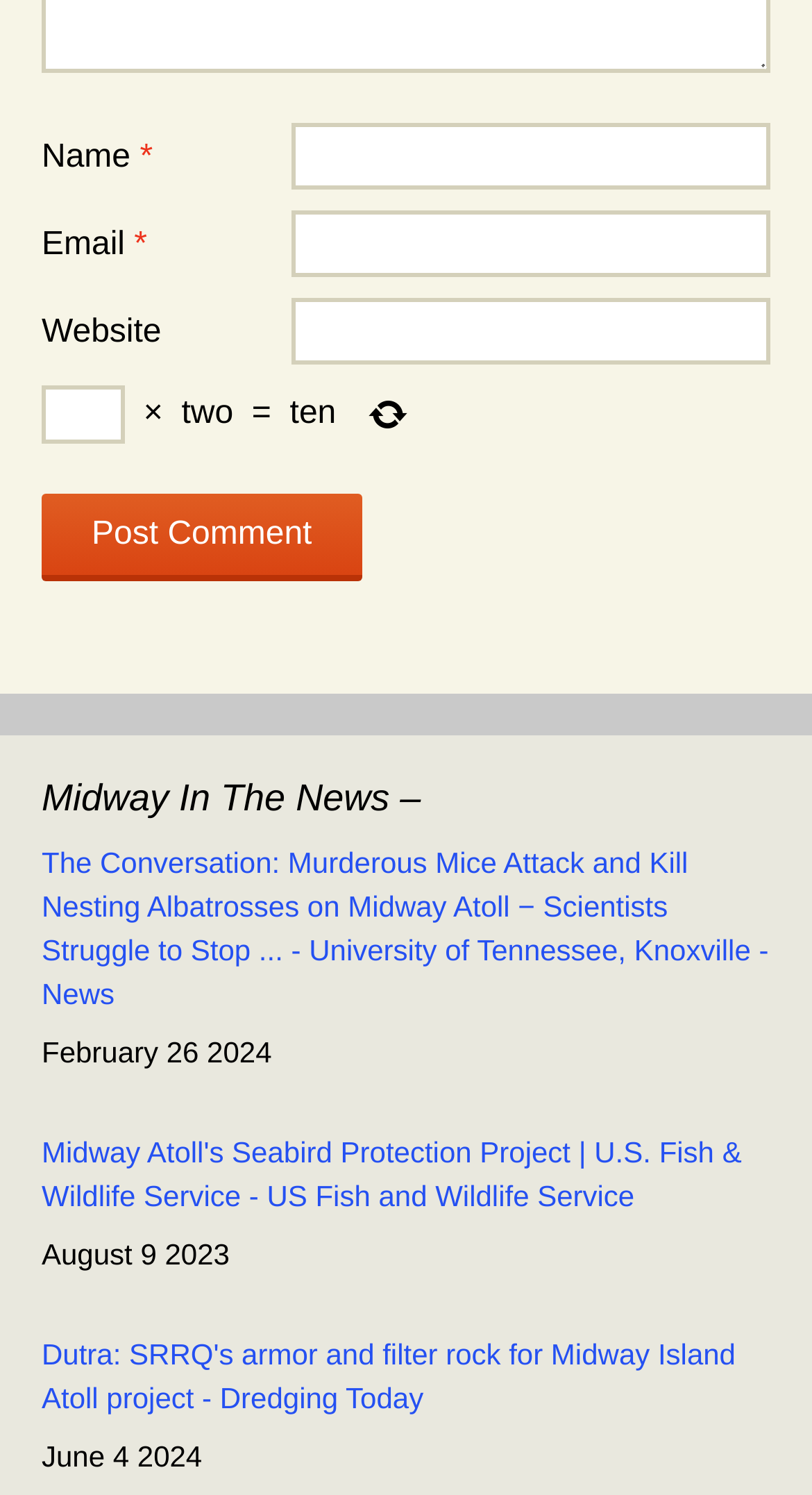Pinpoint the bounding box coordinates of the clickable element to carry out the following instruction: "Share via Facebook."

None